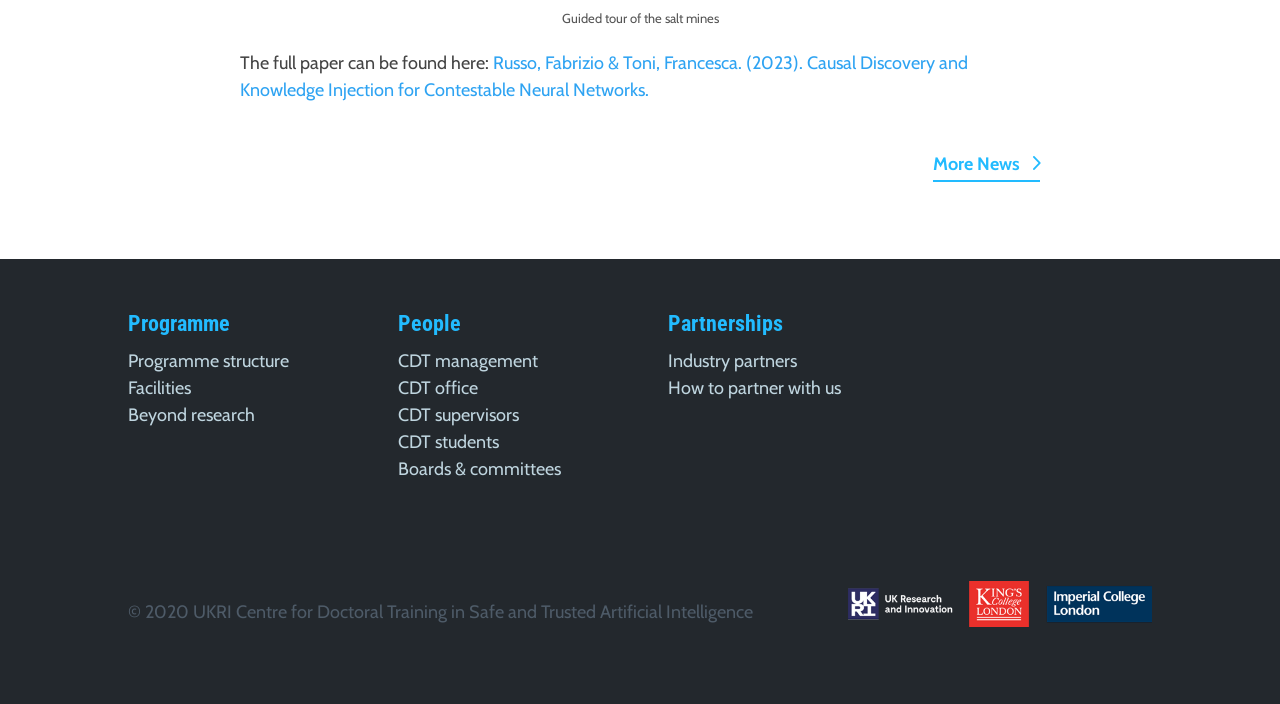Identify the coordinates of the bounding box for the element that must be clicked to accomplish the instruction: "Explore the programme".

[0.1, 0.441, 0.18, 0.477]